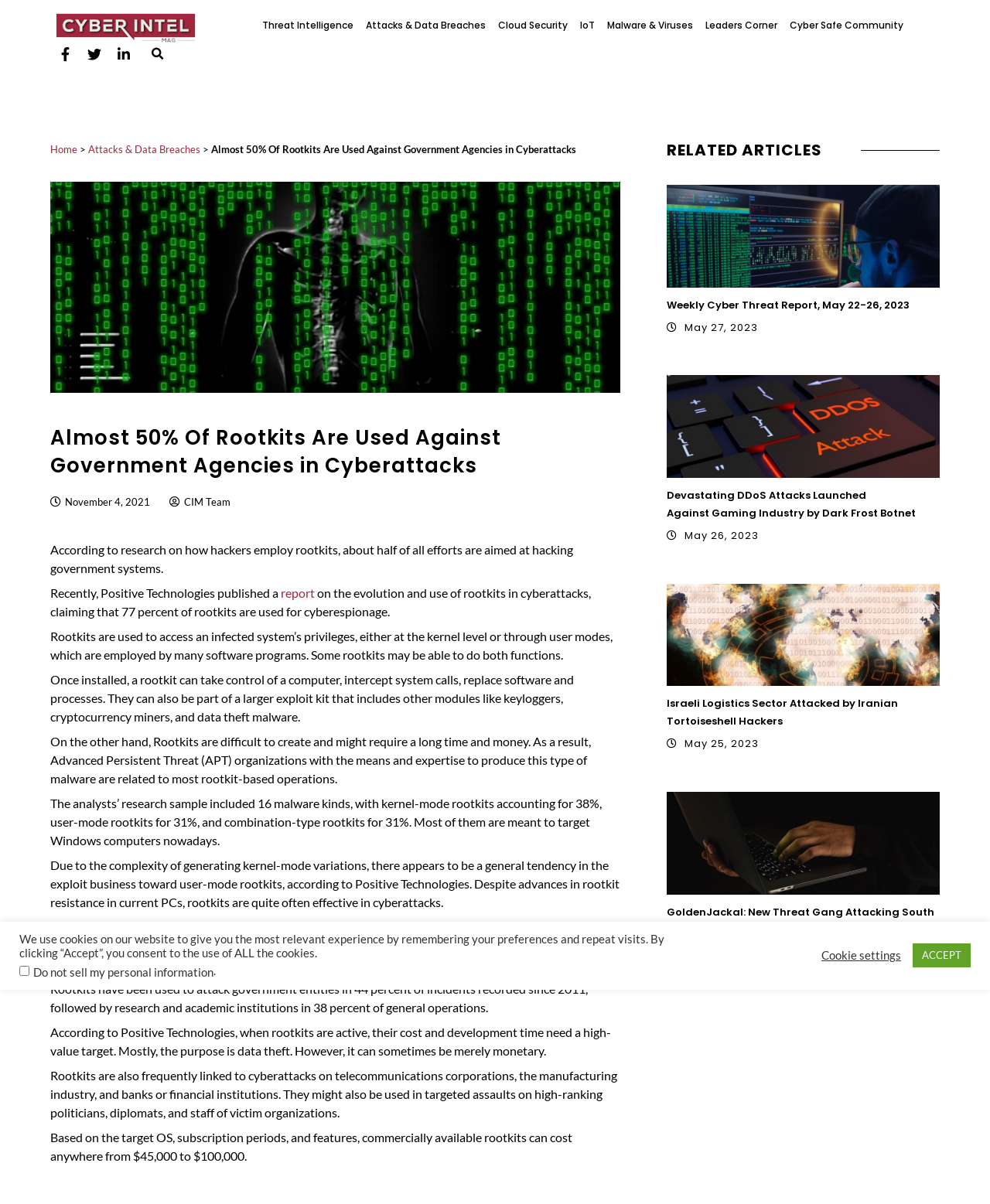How much can commercially available rootkits cost?
Utilize the information in the image to give a detailed answer to the question.

The answer can be found in the article content, which states 'Based on the target OS, subscription periods, and features, commercially available rootkits can cost anywhere from $45,000 to $100,000.'